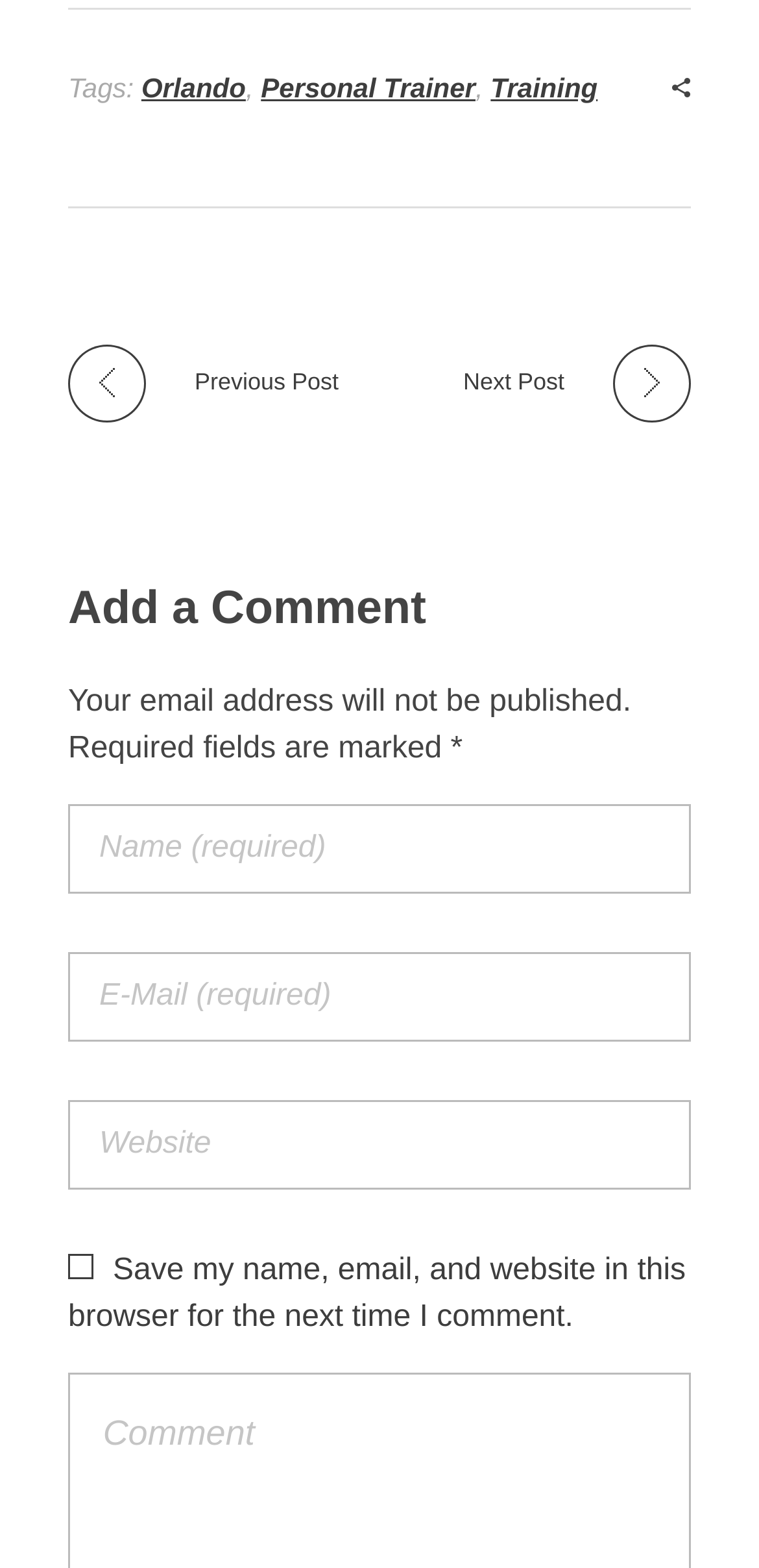Given the webpage screenshot, identify the bounding box of the UI element that matches this description: "Training".

[0.646, 0.045, 0.787, 0.065]